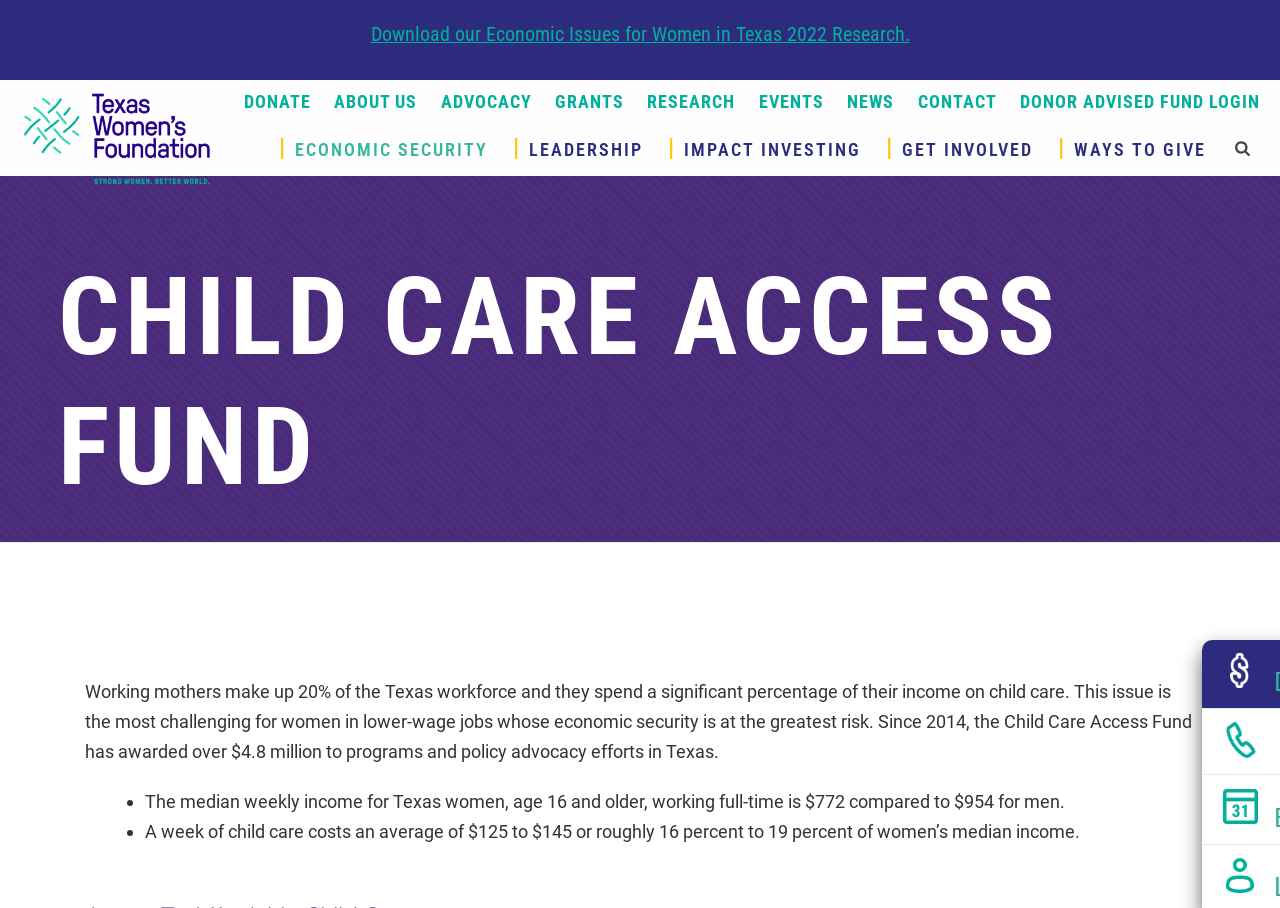From the given element description: "Leadership", find the bounding box for the UI element. Provide the coordinates as four float numbers between 0 and 1, in the order [left, top, right, bottom].

[0.406, 0.138, 0.522, 0.182]